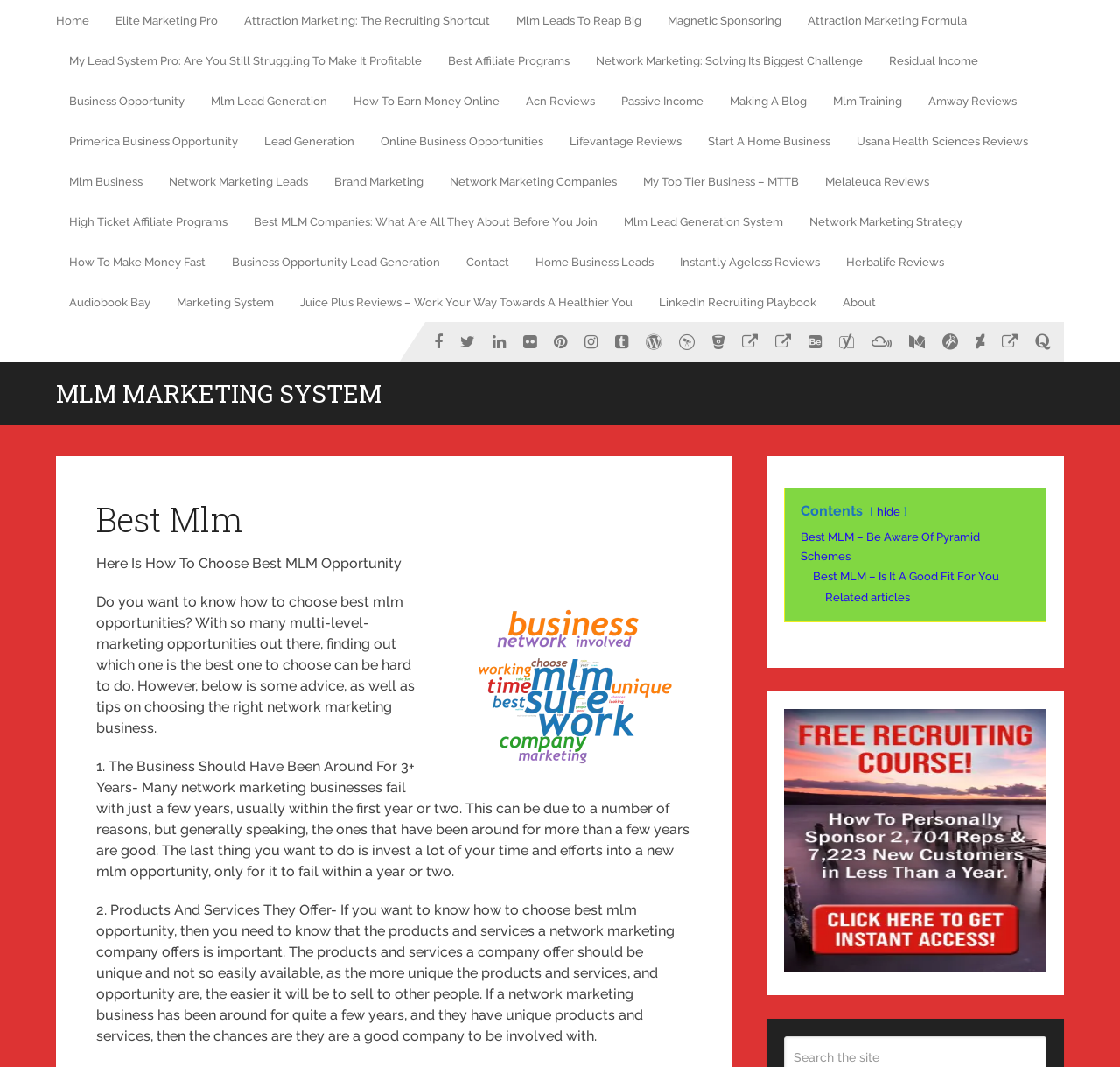What is the purpose of the 'Contents' section?
Using the image, provide a concise answer in one word or a short phrase.

To provide a table of contents